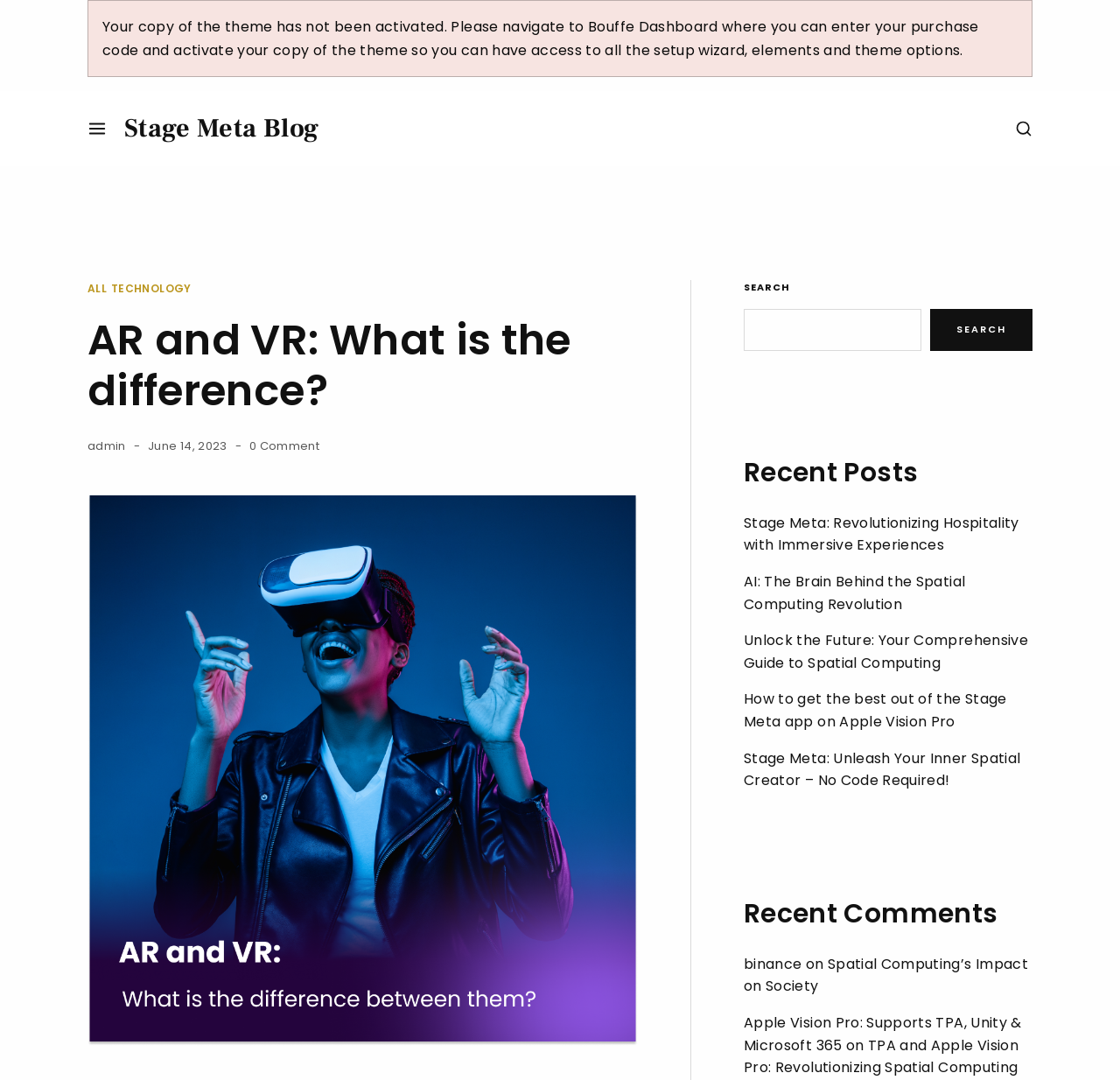Answer the question with a brief word or phrase:
How many recent posts are shown?

5